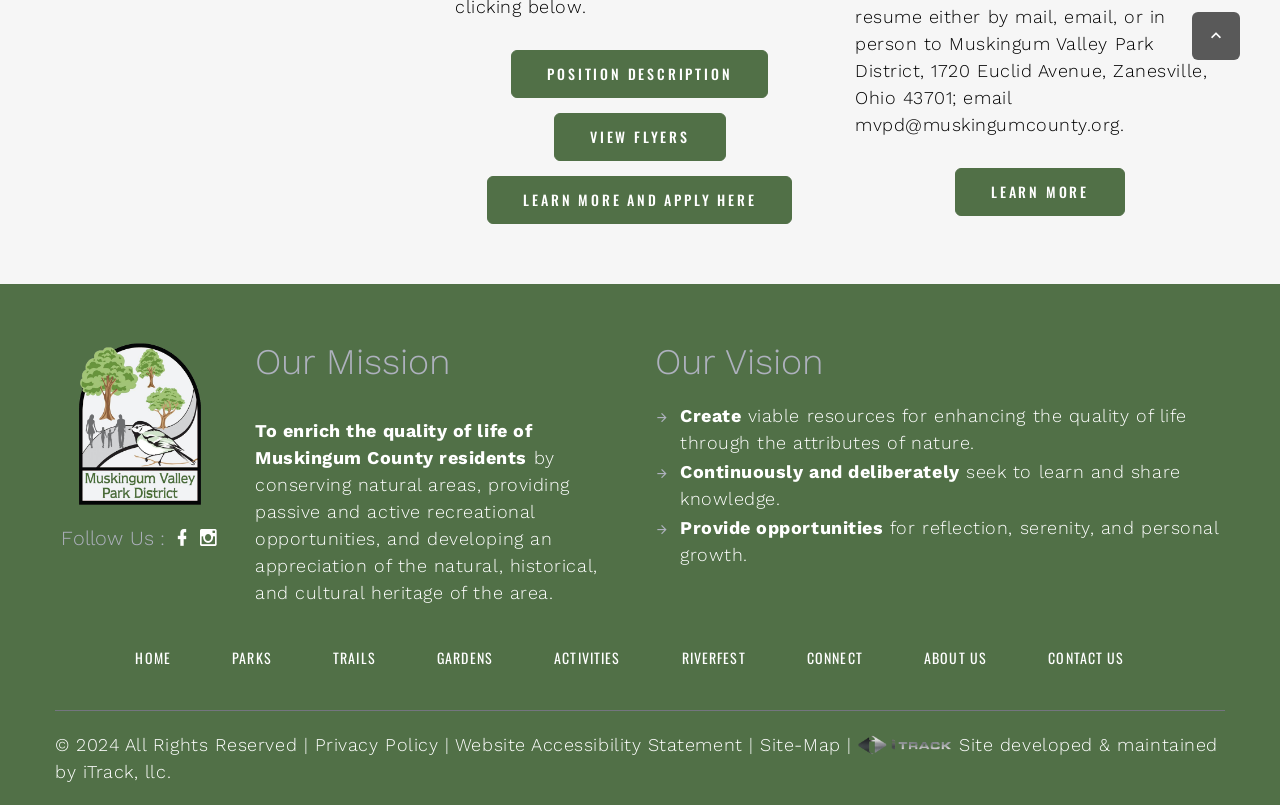Please identify the bounding box coordinates of the region to click in order to complete the task: "Share on Facebook". The coordinates must be four float numbers between 0 and 1, specified as [left, top, right, bottom].

None